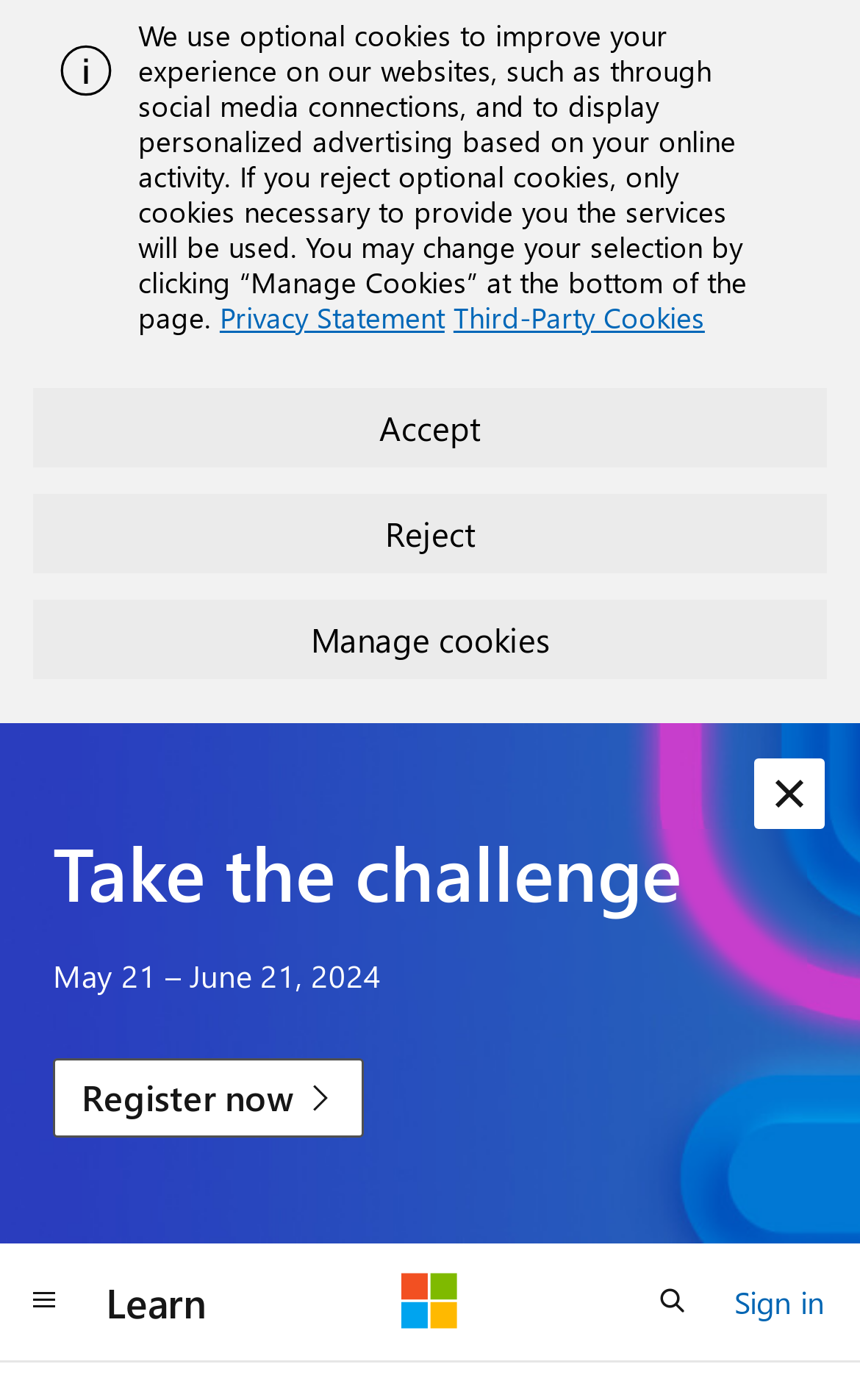Detail the webpage's structure and highlights in your description.

This webpage appears to be a Microsoft Q&A page, specifically discussing the issue of "Read Only access not working for storage accounts". 

At the top of the page, there is an alert section with an image and a brief text. Below the alert section, there is a notification about the use of cookies, which includes a static text and three links: "Privacy Statement", "Third-Party Cookies", and three buttons: "Accept", "Reject", and "Manage cookies". 

Further down, there is a heading "Take the challenge" followed by a static text indicating a date range "May 21 – June 21, 2024". Next to it, there is a link "Register now". 

On the right side of the page, there is a button "Dismiss alert". At the bottom of the page, there are several navigation buttons and links, including "Global navigation", "Learn", "Microsoft", "Open search", and "Sign in".